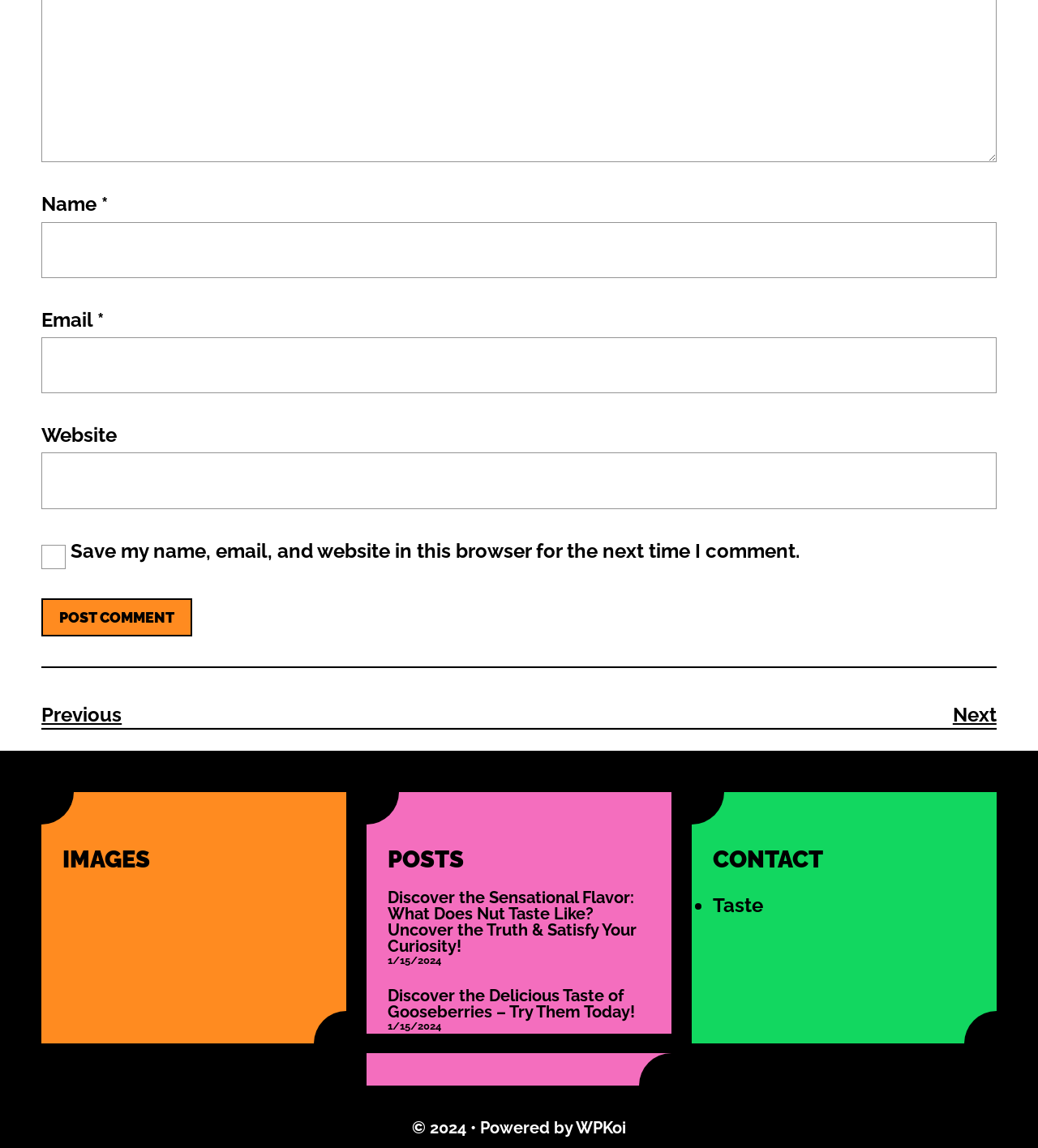Can you provide the bounding box coordinates for the element that should be clicked to implement the instruction: "Go to the 'Taste' page"?

[0.687, 0.779, 0.735, 0.799]